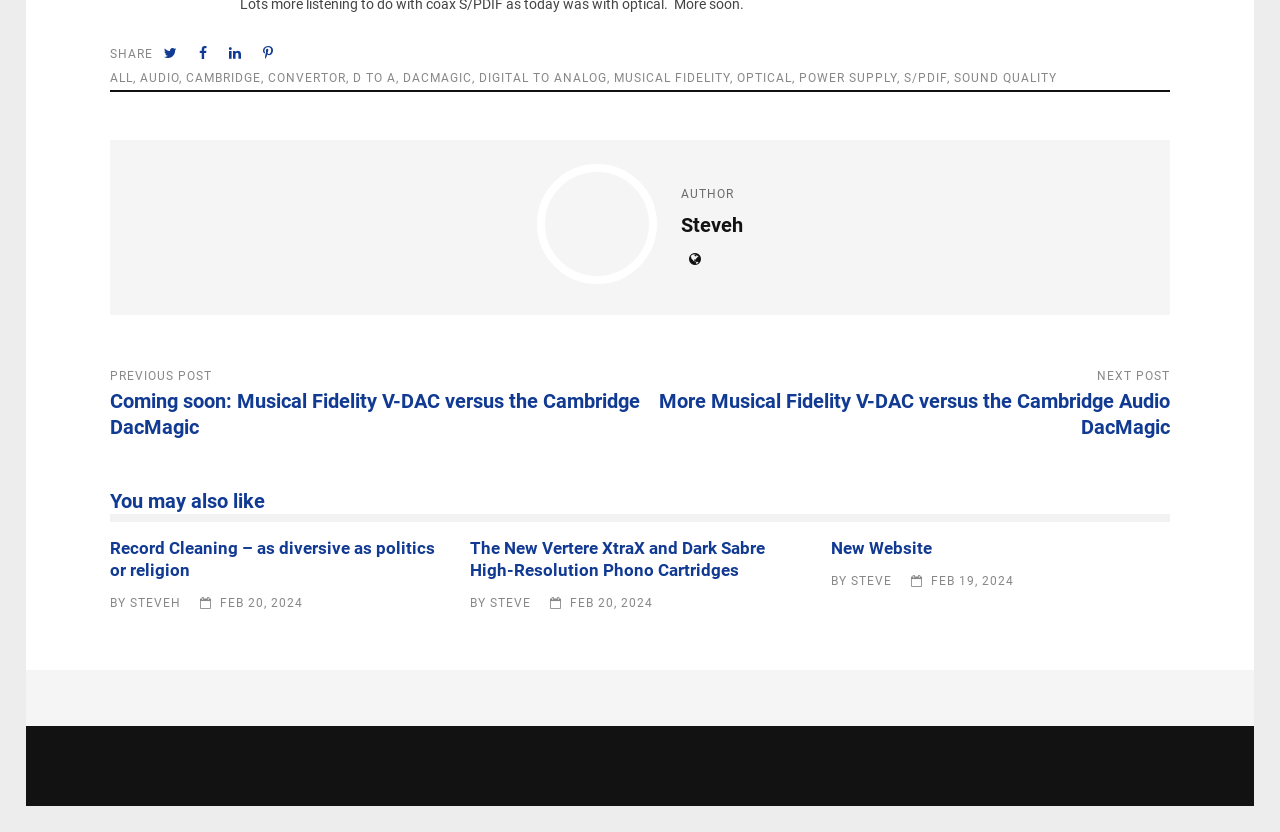Using the format (top-left x, top-left y, bottom-right x, bottom-right y), and given the element description, identify the bounding box coordinates within the screenshot: Sound Quality

[0.745, 0.085, 0.826, 0.102]